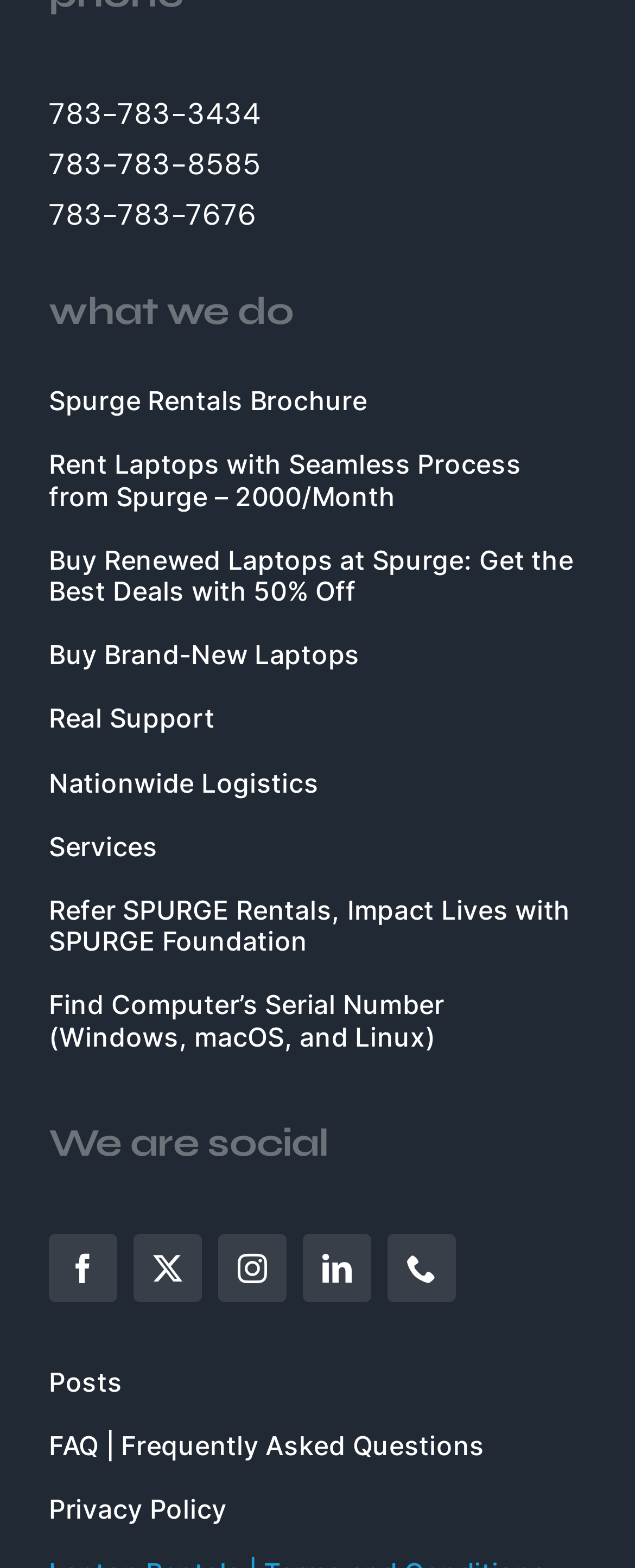Please locate the bounding box coordinates of the element's region that needs to be clicked to follow the instruction: "Click on 'What we do'". The bounding box coordinates should be provided as four float numbers between 0 and 1, i.e., [left, top, right, bottom].

[0.077, 0.246, 0.923, 0.671]